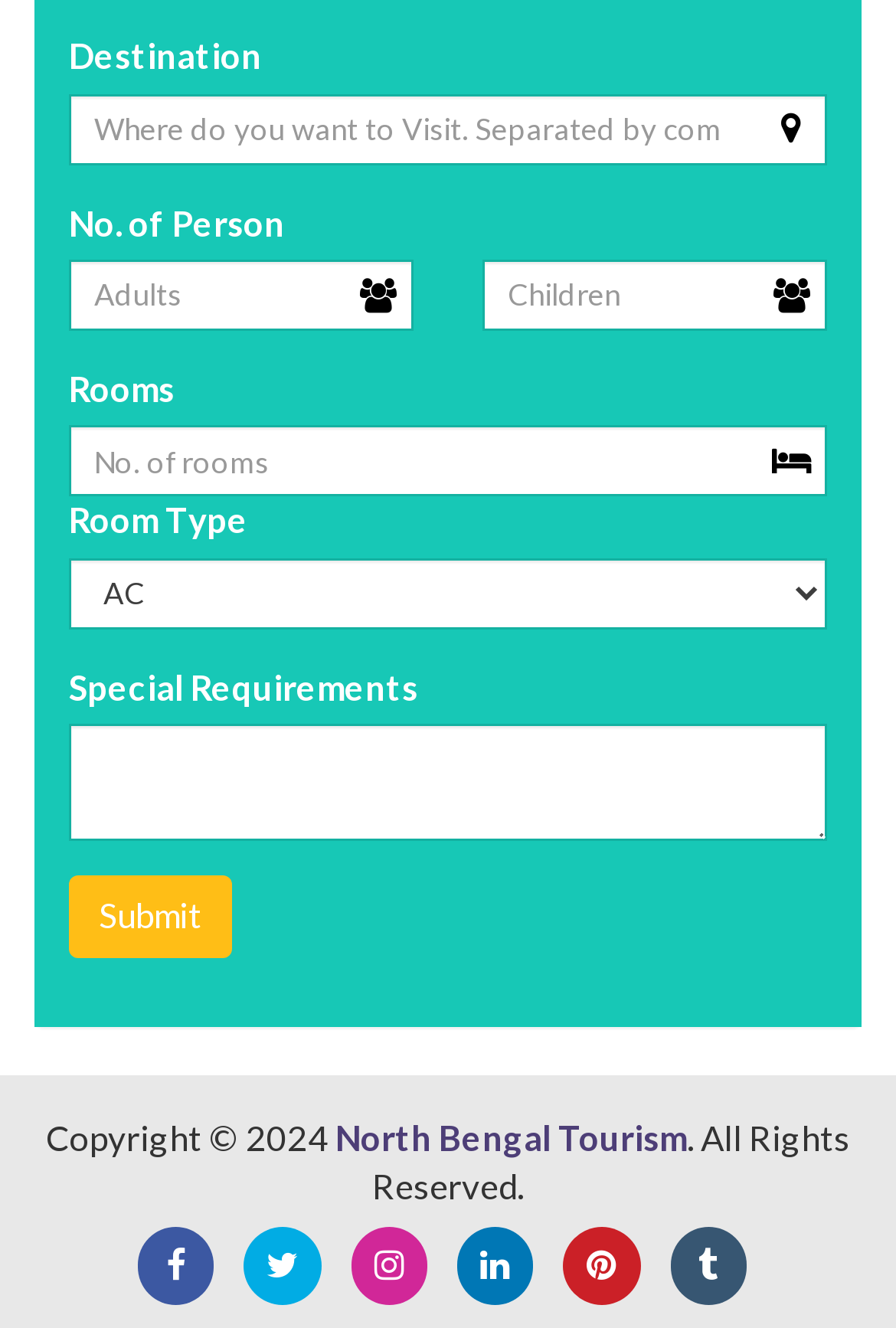Pinpoint the bounding box coordinates for the area that should be clicked to perform the following instruction: "Submit the form".

[0.077, 0.66, 0.259, 0.721]